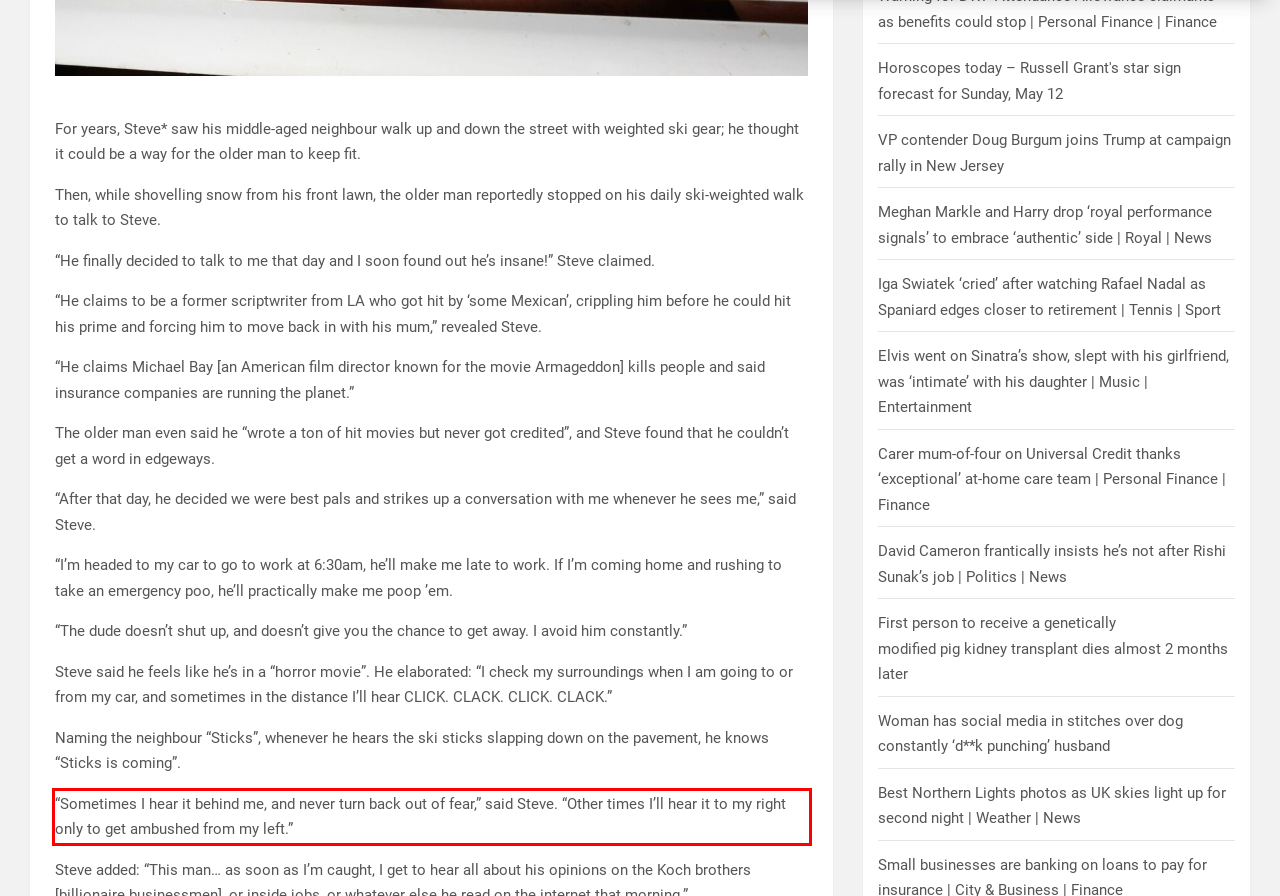Given a screenshot of a webpage with a red bounding box, please identify and retrieve the text inside the red rectangle.

“Sometimes I hear it behind me, and never turn back out of fear,” said Steve. “Other times I’ll hear it to my right only to get ambushed from my left.”